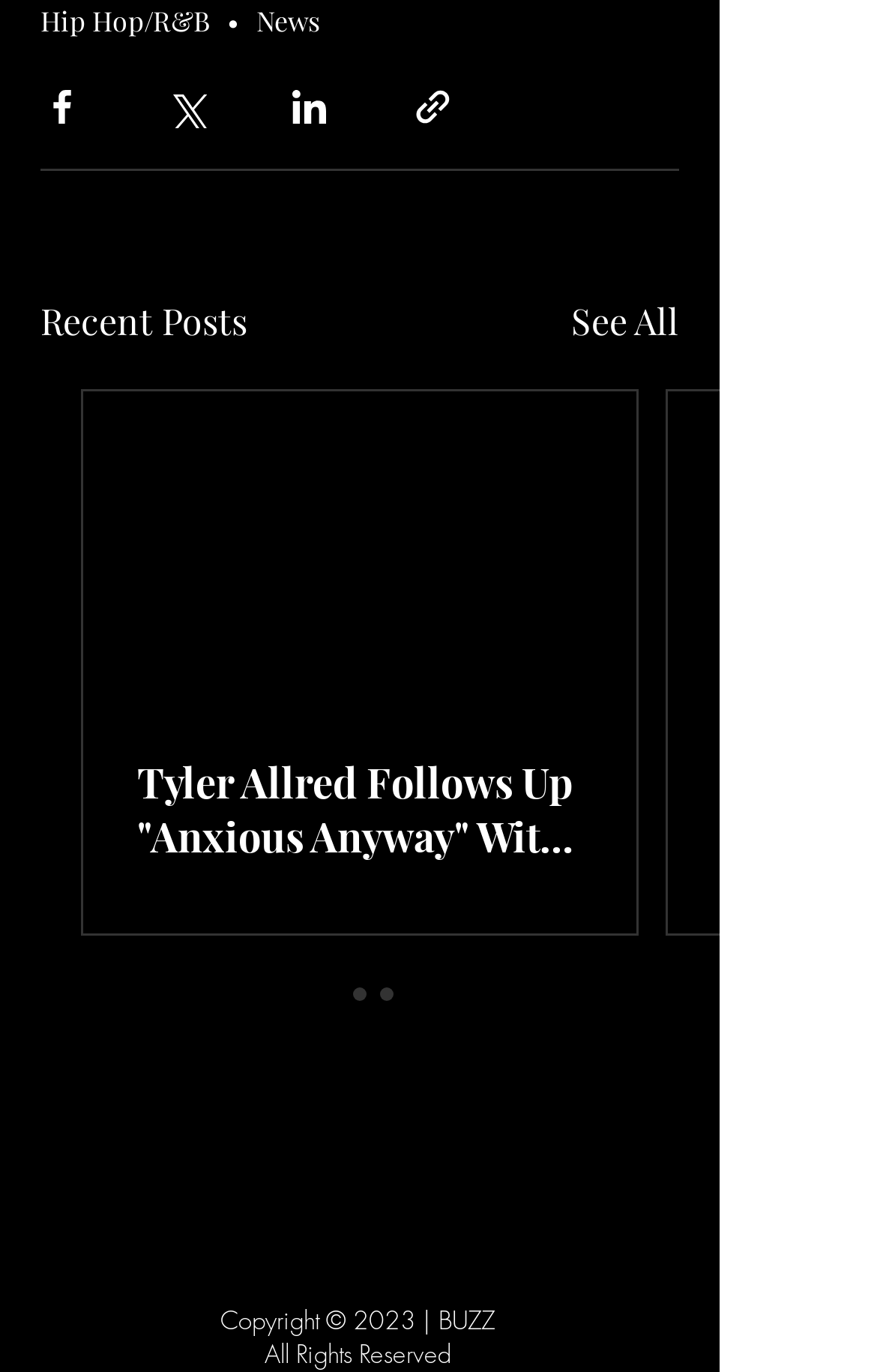Can you specify the bounding box coordinates of the area that needs to be clicked to fulfill the following instruction: "Share via Facebook"?

[0.046, 0.062, 0.095, 0.093]